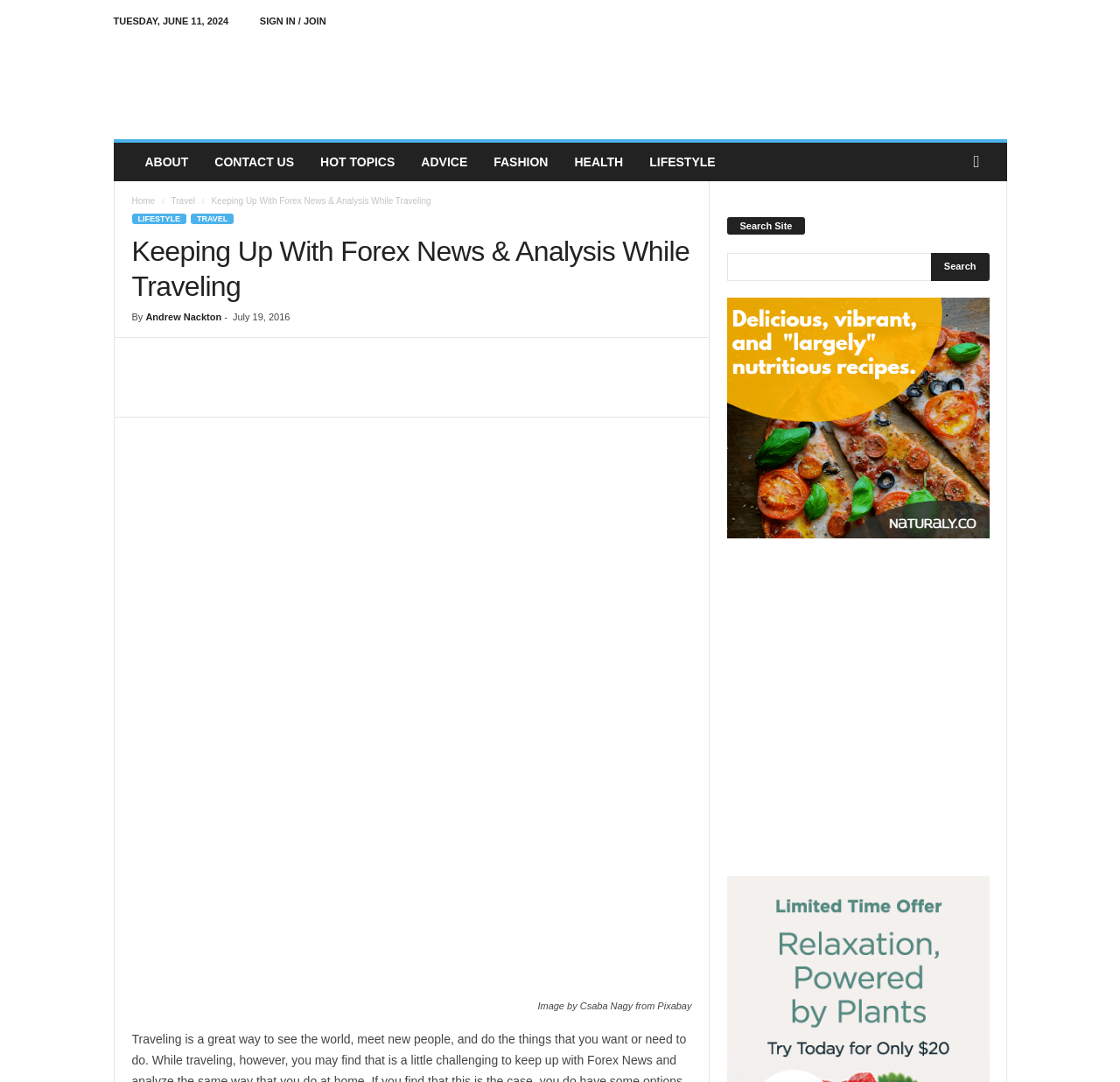From the webpage screenshot, identify the region described by The Aspiring Gentleman. Provide the bounding box coordinates as (top-left x, top-left y, bottom-right x, bottom-right y), with each value being a floating point number between 0 and 1.

[0.101, 0.03, 0.314, 0.122]